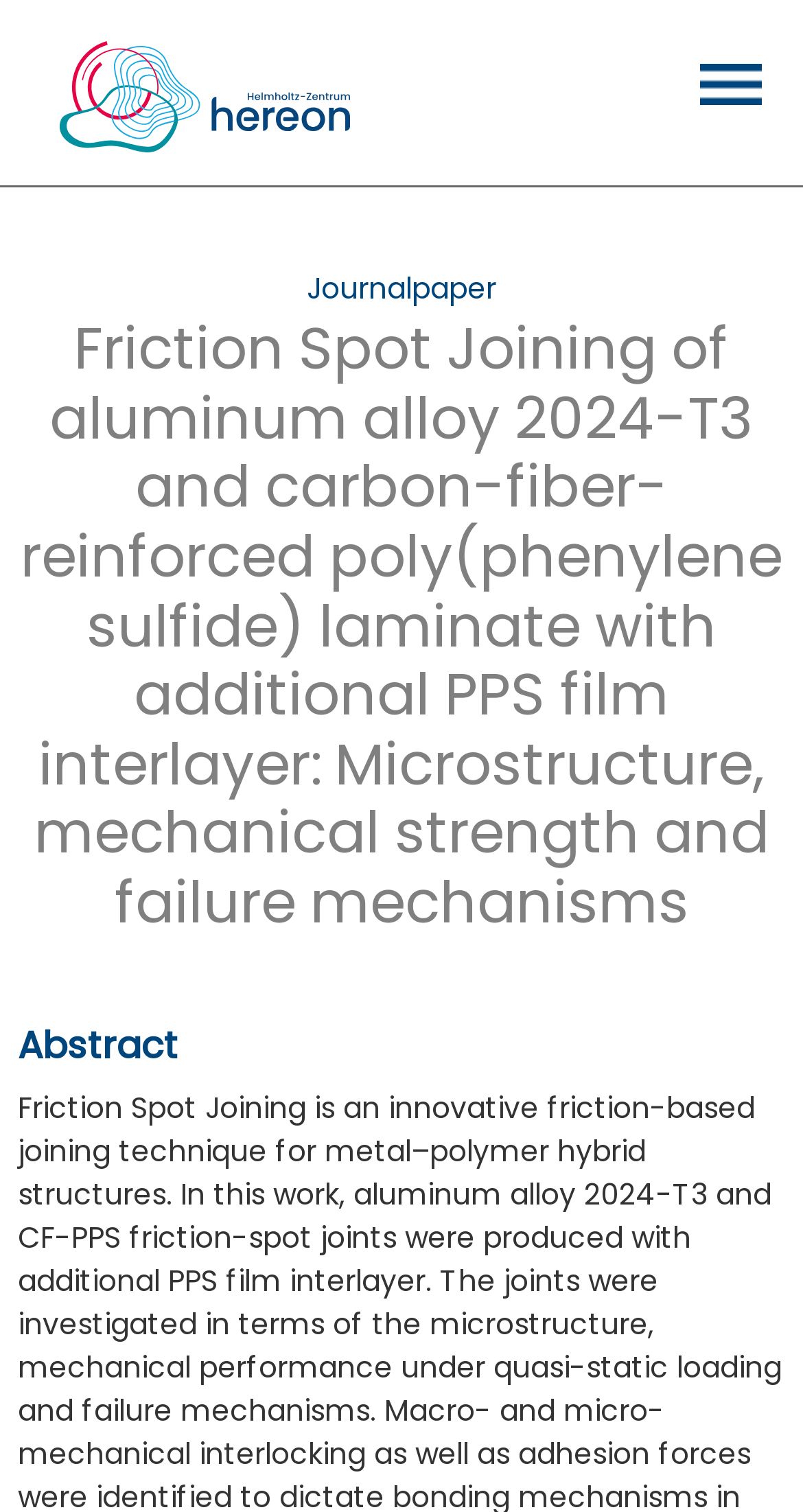What is the type of publication on this page?
Refer to the screenshot and respond with a concise word or phrase.

Journal paper